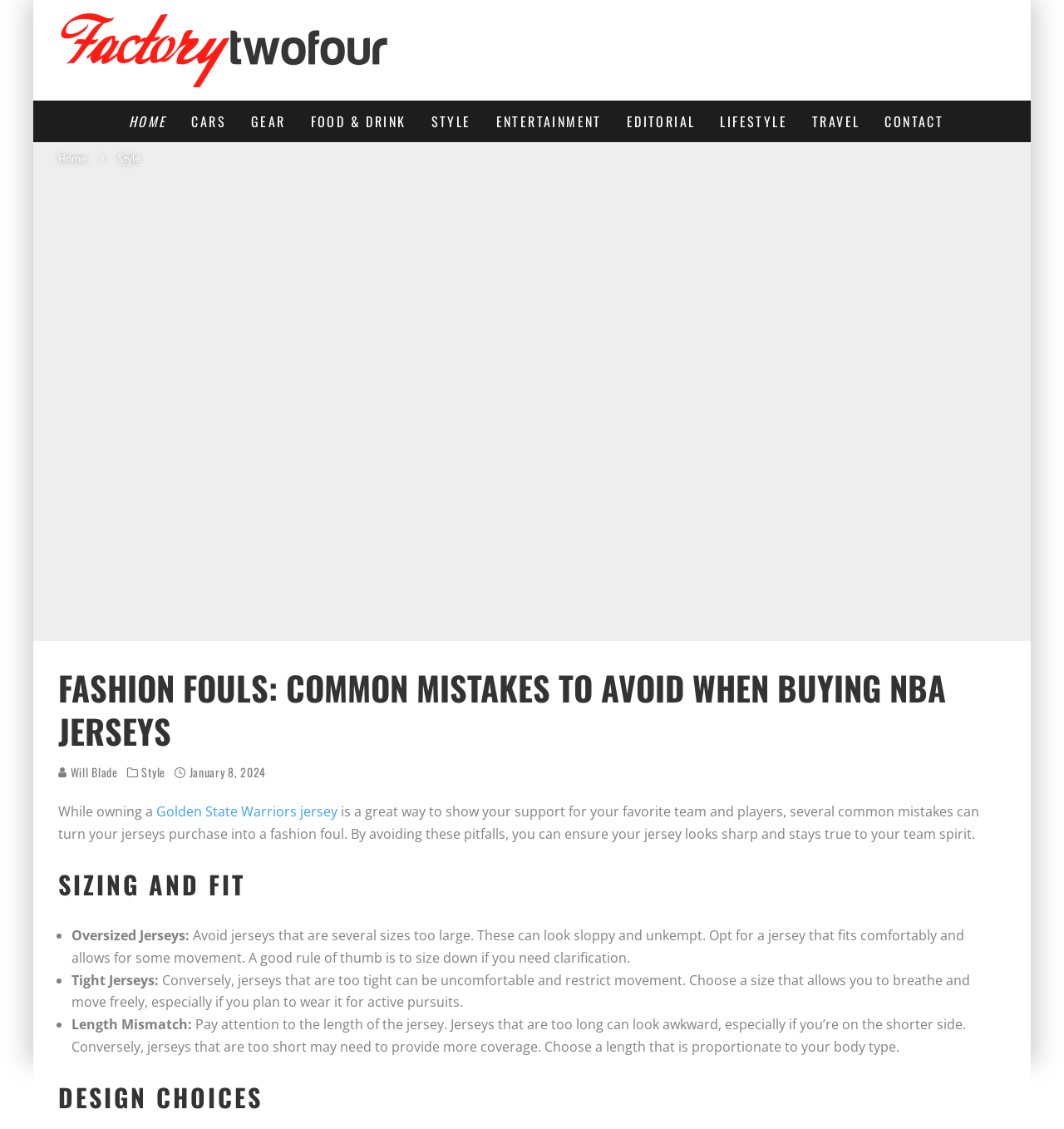Locate the bounding box coordinates of the element that should be clicked to fulfill the instruction: "Click the 'CONTACT' link".

[0.82, 0.089, 0.899, 0.126]